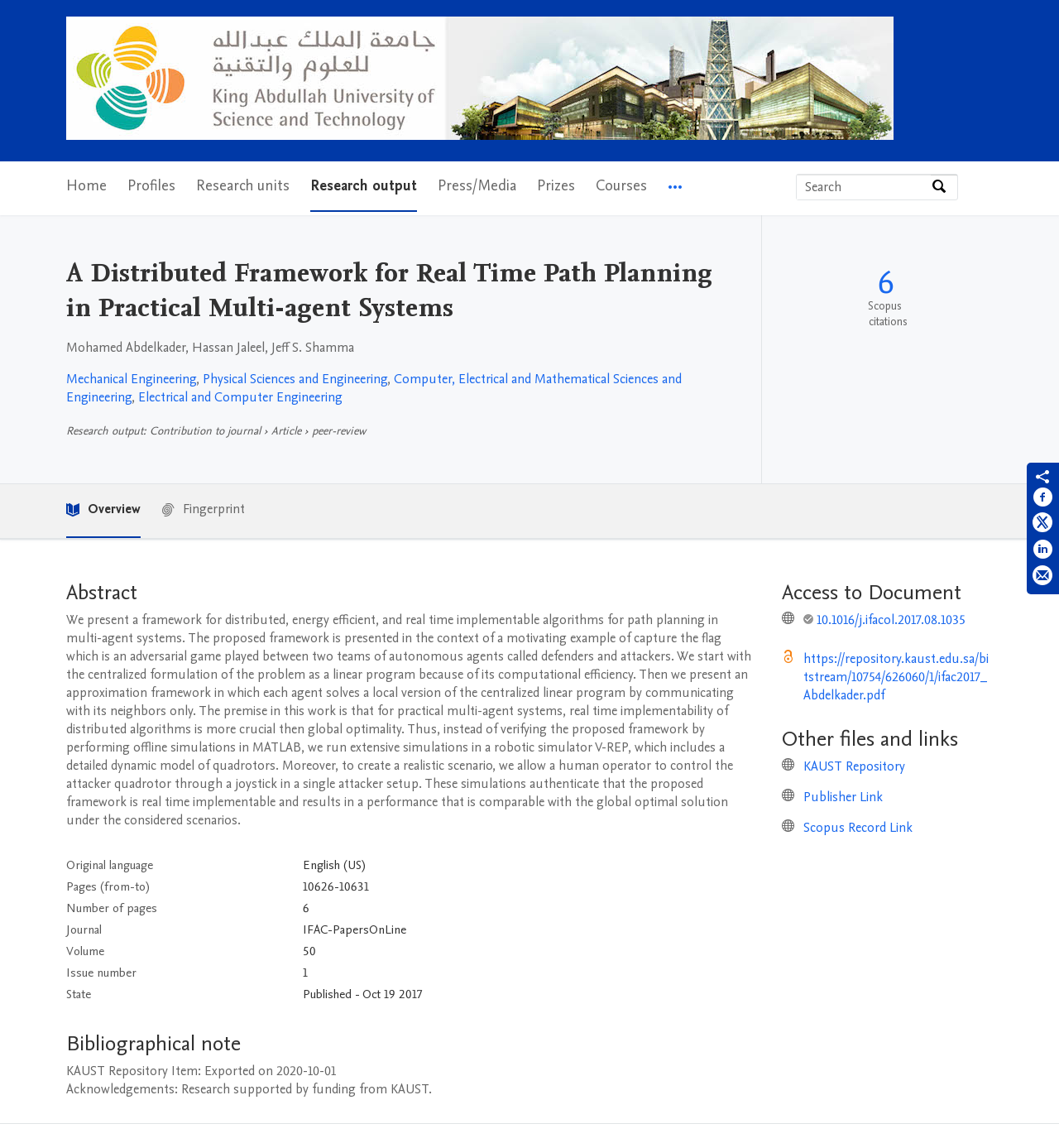Write a detailed summary of the webpage, including text, images, and layout.

This webpage is a research article page on the KAUST portal for researchers and students. At the top, there is a logo and a navigation menu with several options, including "Home", "Profiles", "Research units", and more. Below the navigation menu, there is a search bar where users can search by expertise, name, or affiliation.

The main content of the page is divided into several sections. The first section displays the title of the research article, "A Distributed Framework for Real Time Path Planning in Practical Multi-agent Systems", and the authors' names. Below the title, there are links to the authors' affiliations, including "Mechanical Engineering", "Physical Sciences and Engineering", and more.

The next section is the abstract of the research article, which provides a summary of the article's content. Below the abstract, there is a table with details about the article, including the original language, pages, number of pages, journal, volume, issue number, and state.

Following the table, there are several sections, including "Bibliographical note", "Access to Document", and "Other files and links". The "Bibliographical note" section displays information about the article's repository item and acknowledgements. The "Access to Document" section provides links to view the document, and the "Other files and links" section offers links to related files and websites, including the KAUST Repository, Publisher Link, and Scopus Record Link.

At the bottom right corner of the page, there are social media links to share the article on Facebook, Twitter, LinkedIn, and by email.